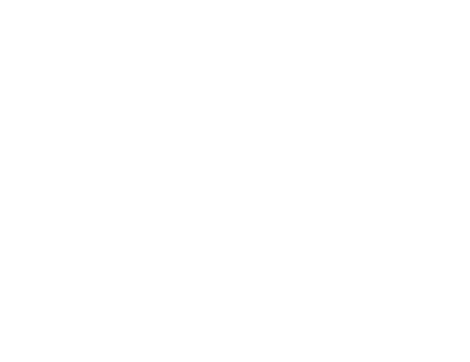Kindly respond to the following question with a single word or a brief phrase: 
Who is the ideal owner of this artwork?

car enthusiast or collector